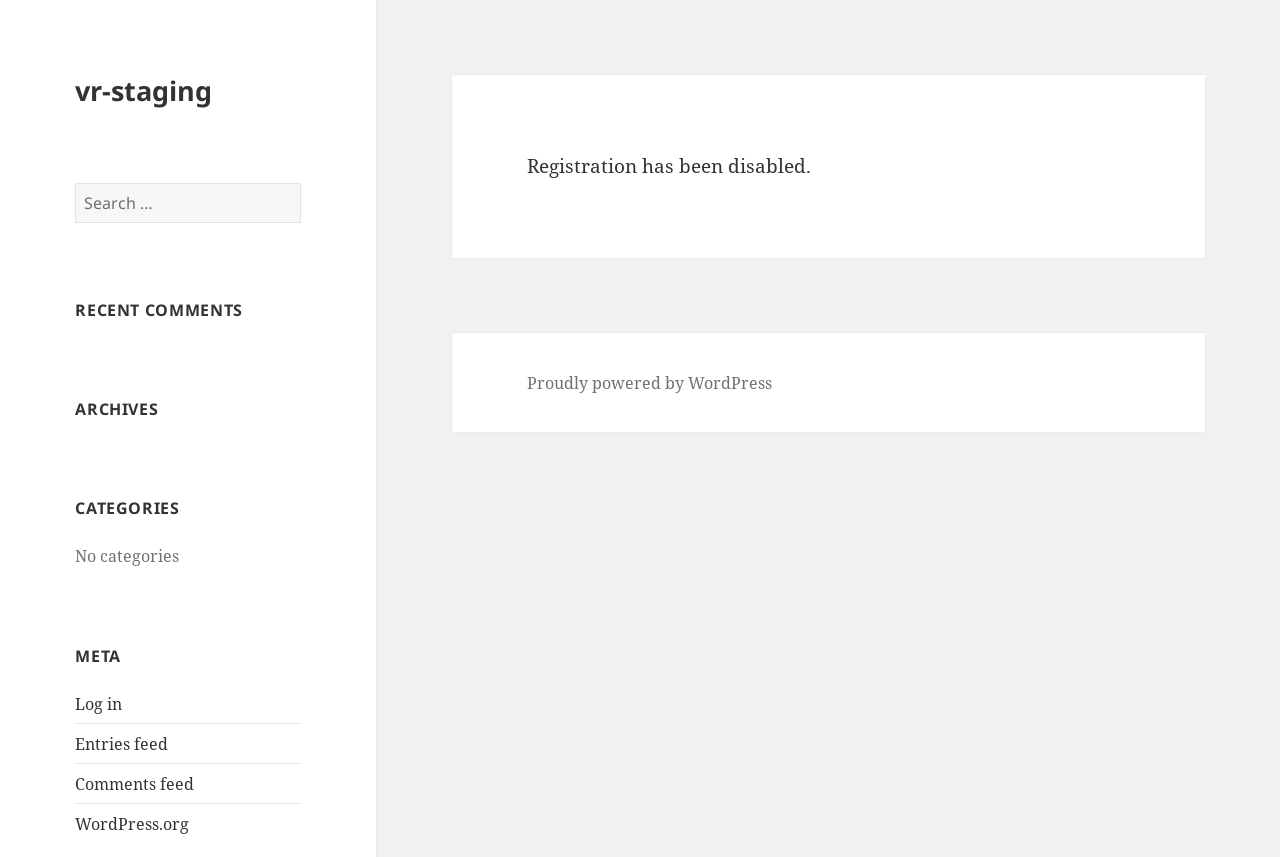Give a one-word or one-phrase response to the question:
How many feeds are available?

Three